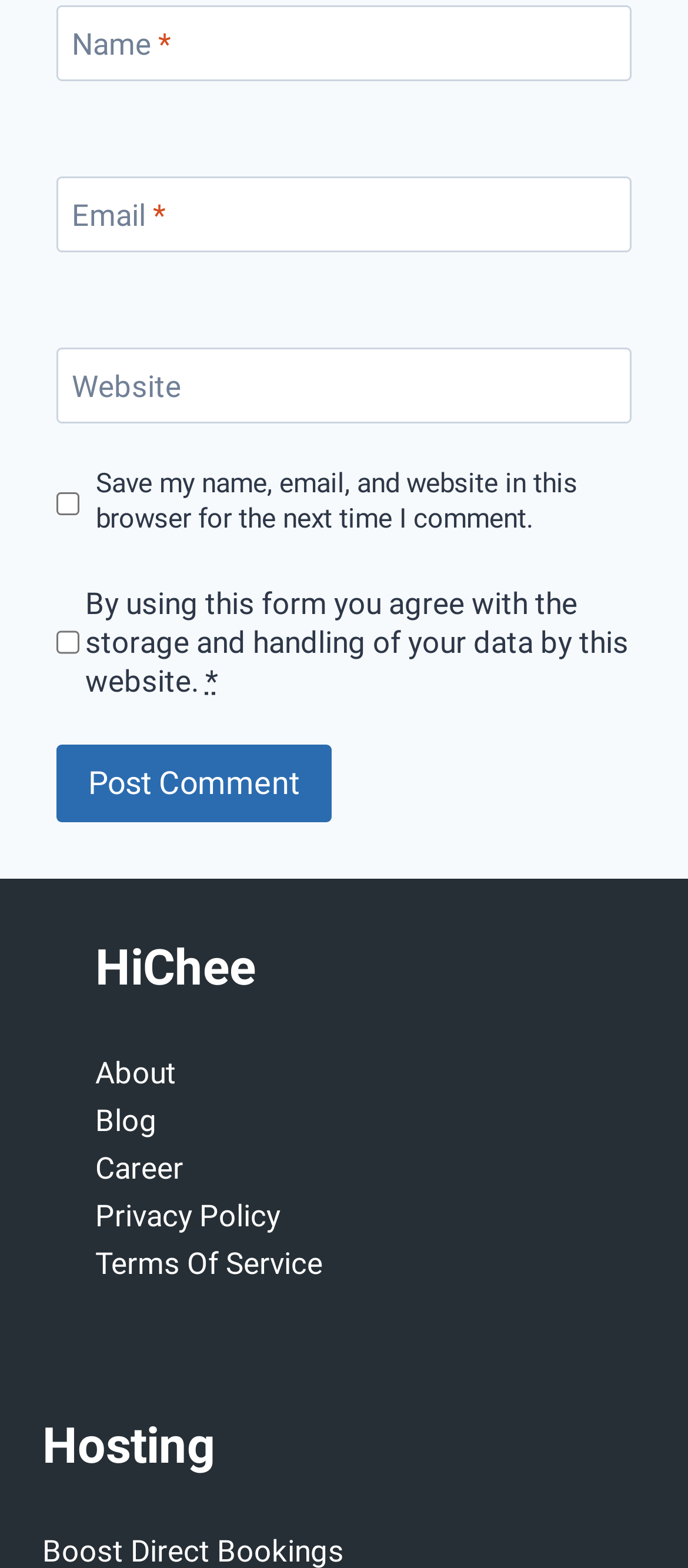Provide a short, one-word or phrase answer to the question below:
What is the purpose of the checkbox at the bottom?

To agree with storage and handling of data